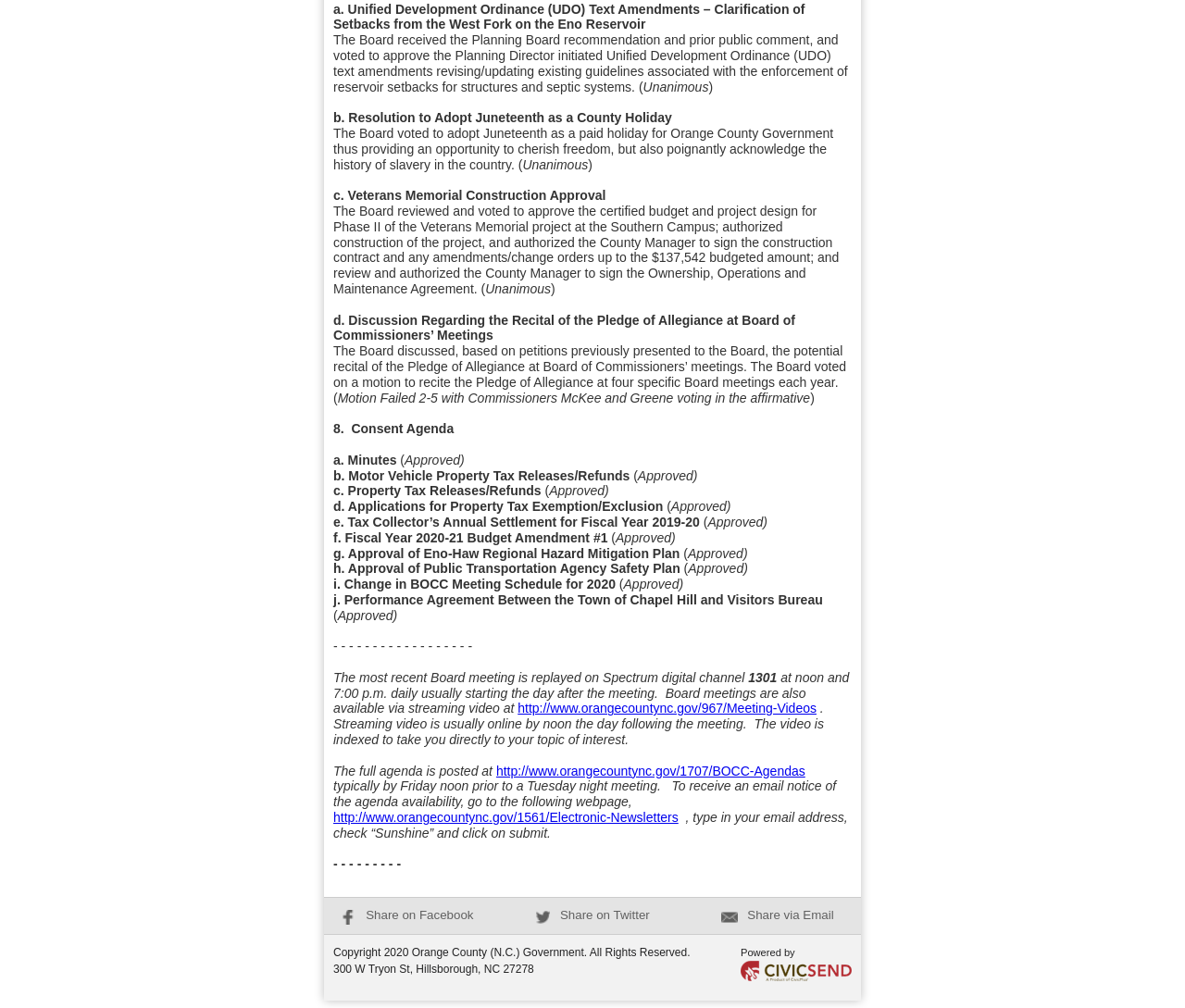Identify the bounding box coordinates for the UI element described as follows: http://www.orangecountync.gov/967/Meeting-Videos. Use the format (top-left x, top-left y, bottom-right x, bottom-right y) and ensure all values are floating point numbers between 0 and 1.

[0.437, 0.696, 0.689, 0.71]